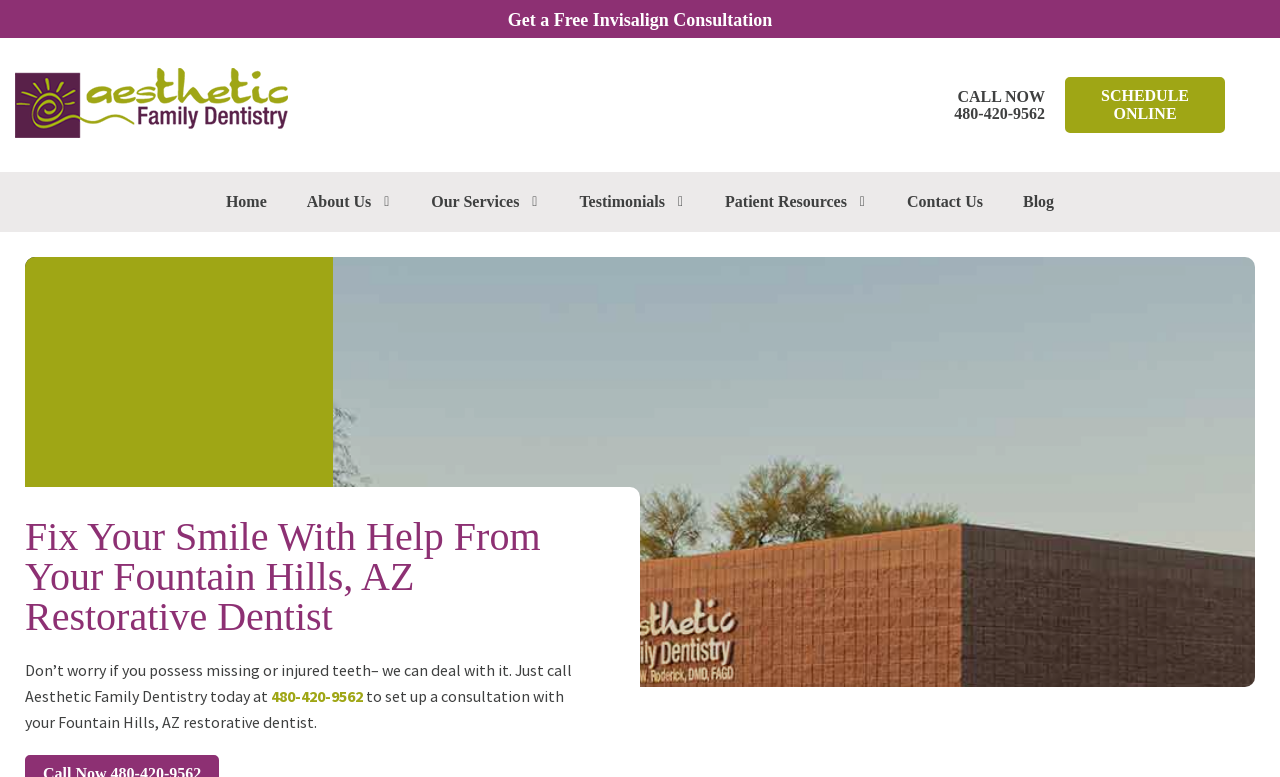Find the bounding box coordinates of the element you need to click on to perform this action: 'Learn more about the dentist'. The coordinates should be represented by four float values between 0 and 1, in the format [left, top, right, bottom].

[0.236, 0.221, 0.31, 0.298]